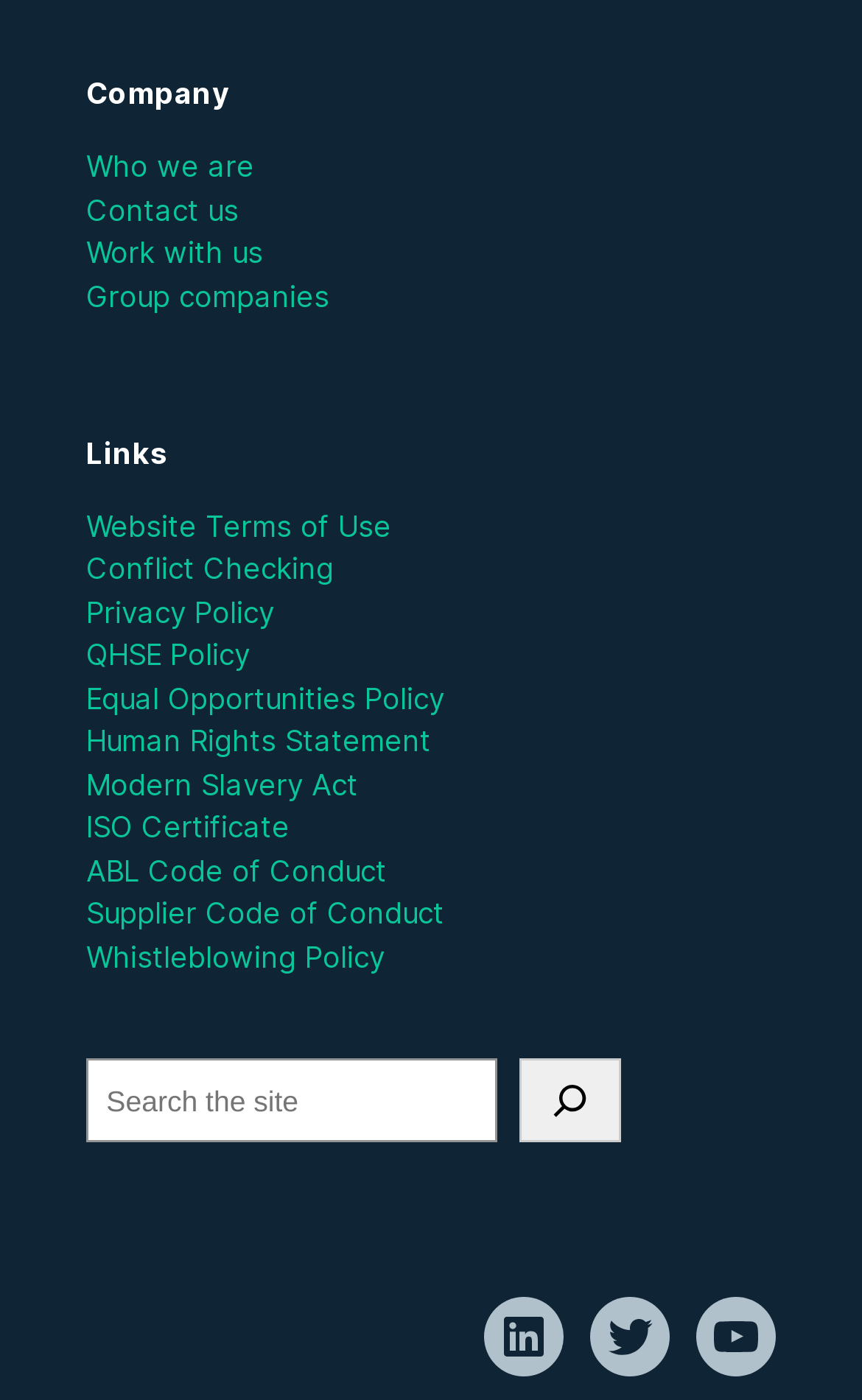Find the bounding box coordinates of the UI element according to this description: "Supplier Code of Conduct".

[0.1, 0.64, 0.516, 0.665]